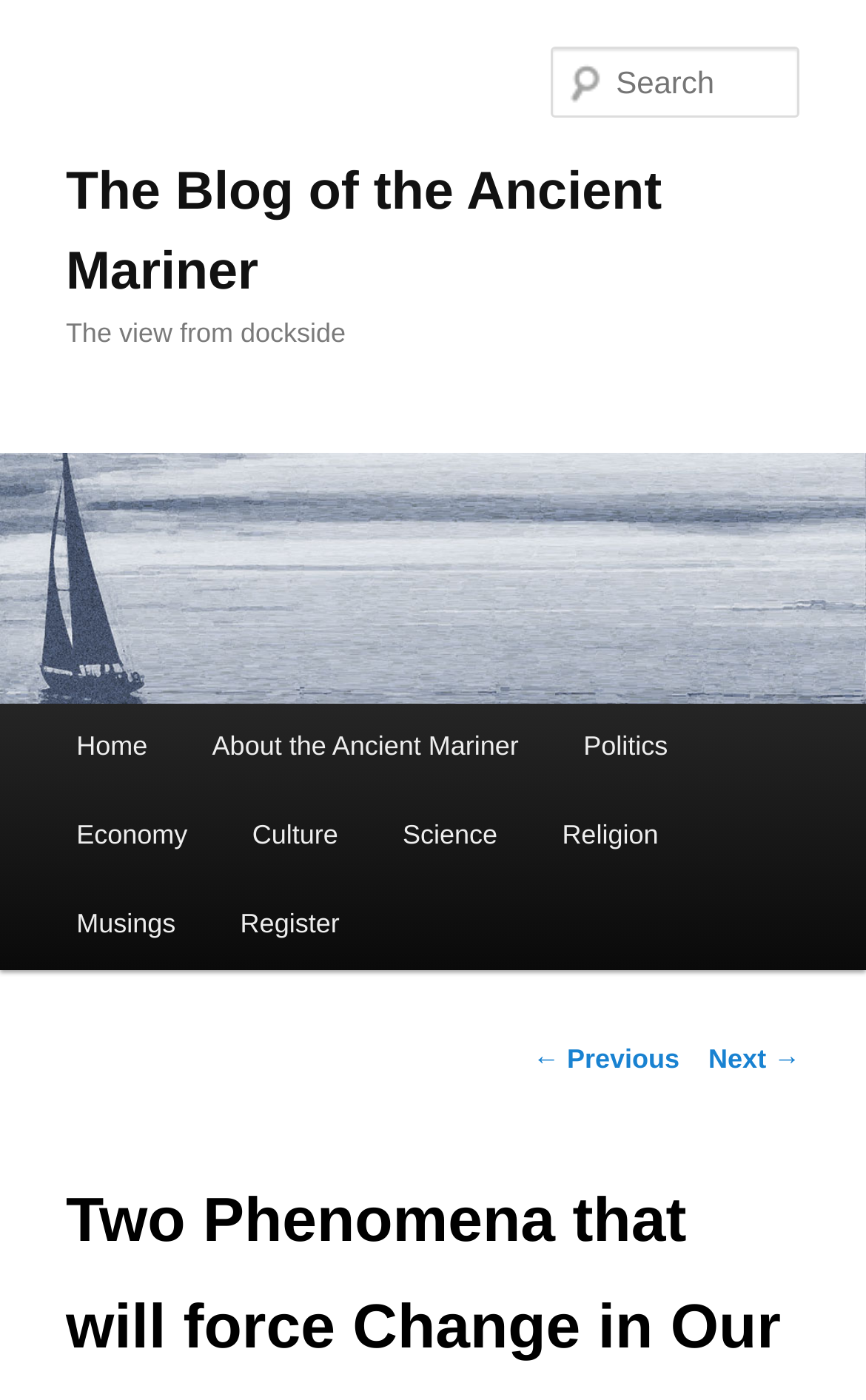Answer the following query with a single word or phrase:
How many main menu items are there?

8